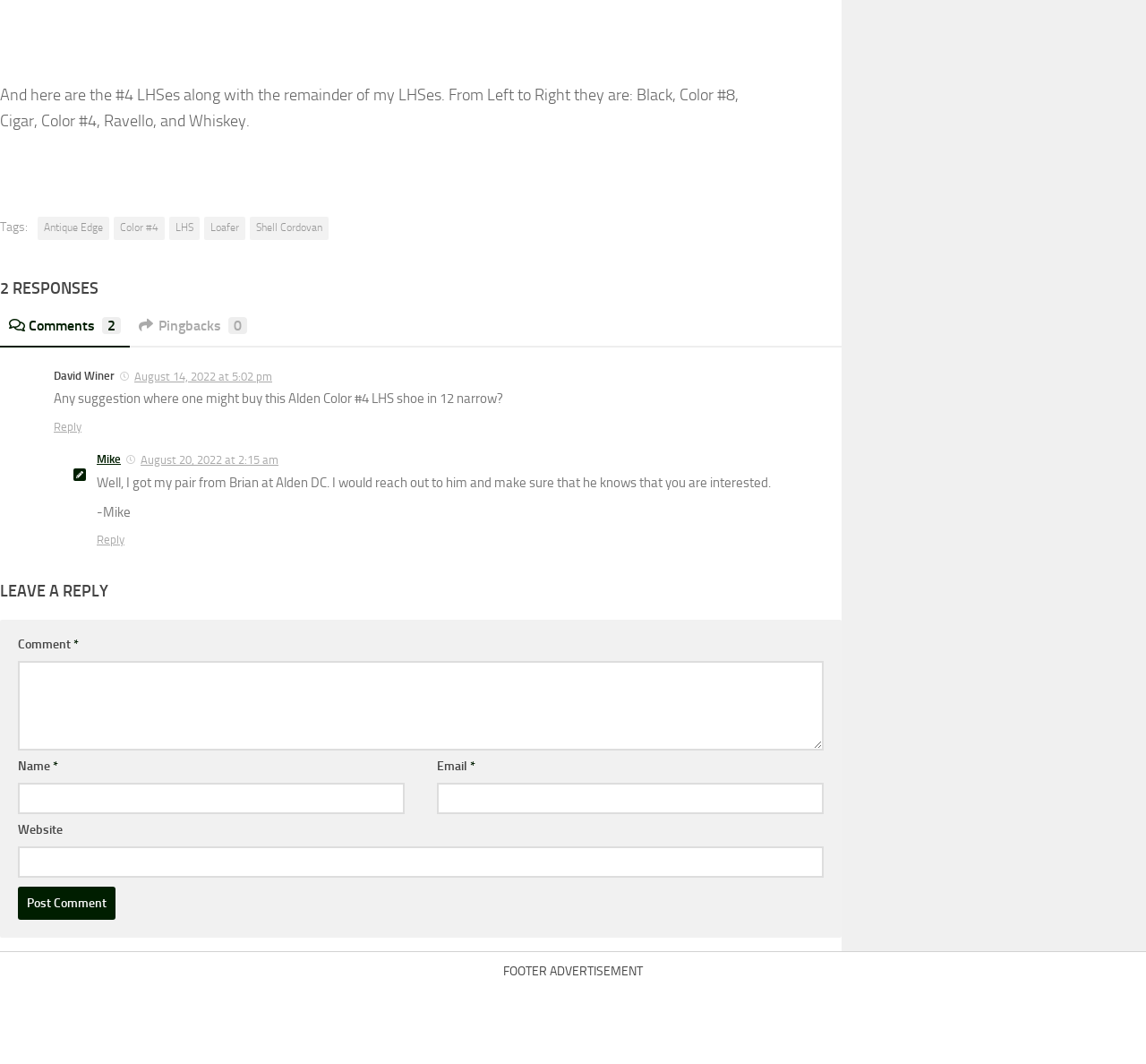How many responses are there to the original post?
Please answer the question with as much detail as possible using the screenshot.

The webpage indicates that there are 2 responses to the original post, as shown by the heading '2 RESPONSES' and the subsequent comments from users David Winer and Mike.